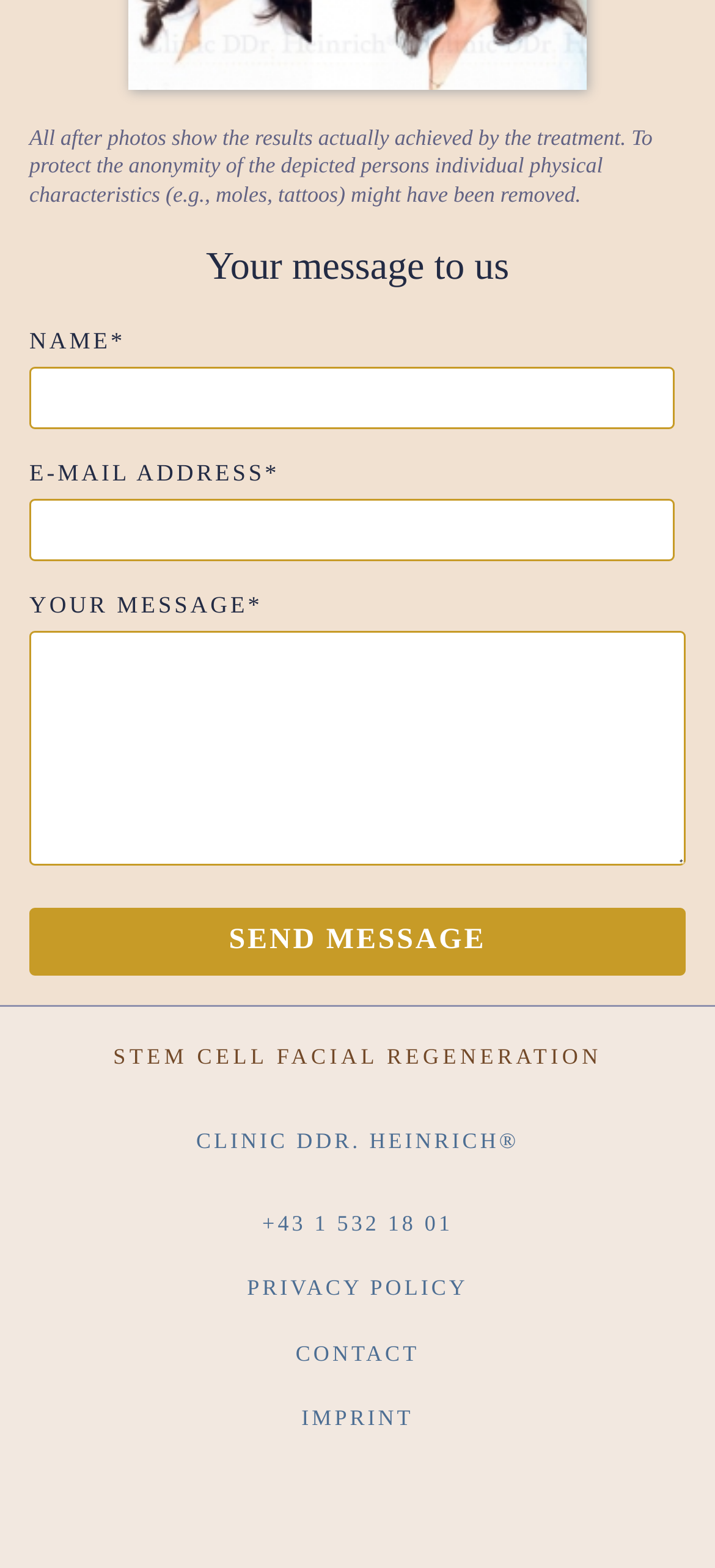Can you provide the bounding box coordinates for the element that should be clicked to implement the instruction: "Enter your email address"?

[0.041, 0.319, 0.944, 0.358]